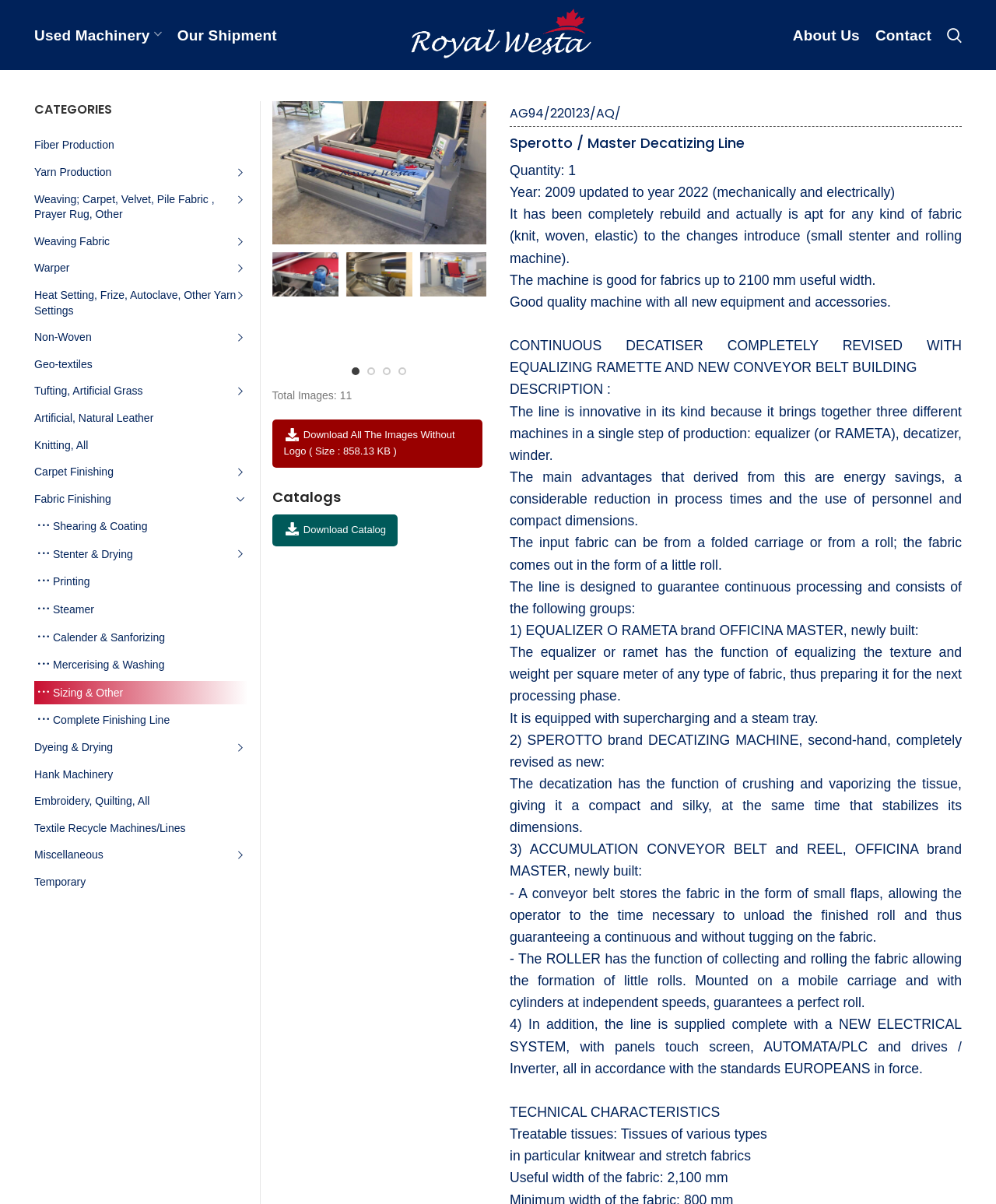From the screenshot, find the bounding box of the UI element matching this description: "Complete Finishing Line". Supply the bounding box coordinates in the form [left, top, right, bottom], each a float between 0 and 1.

[0.046, 0.589, 0.249, 0.608]